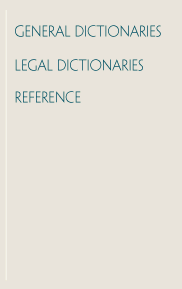Explain in detail what you see in the image.

The image features a section of a webpage titled "Writers Cafe - References." It displays a clean, minimalist design with a neutral background. Prominently featured in the image are text headings for various types of reference materials, specifically "GENERAL DICTIONARIES," "LEGAL DICTIONARIES," and "REFERENCE." These headings emphasize the critical role that these resources play for writers, particularly those in the legal field. The layout is structured and organized, suggesting a carefully curated list of tools designed to assist with writing and research.